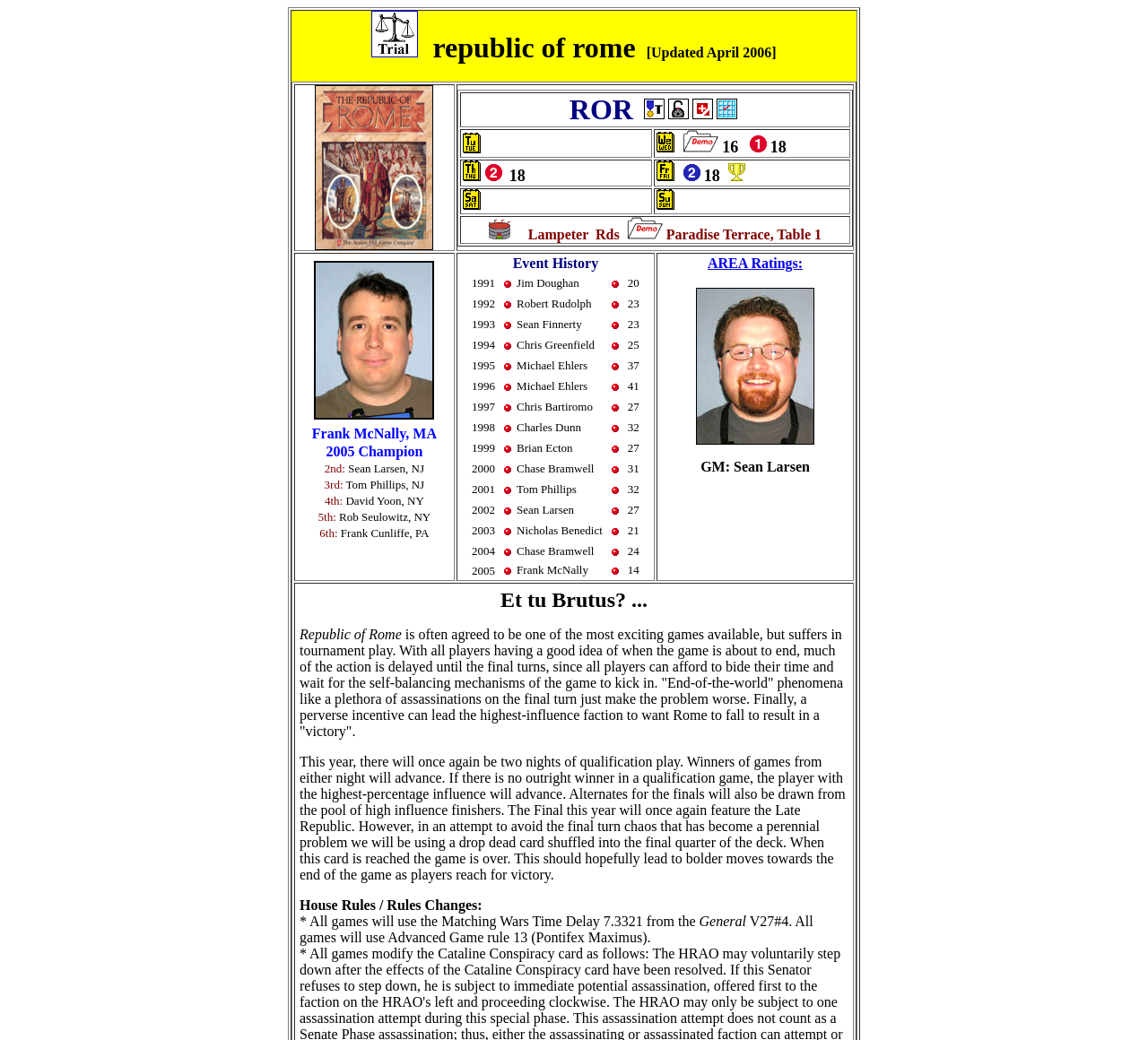Answer the question with a brief word or phrase:
How many people are listed in the event history?

2